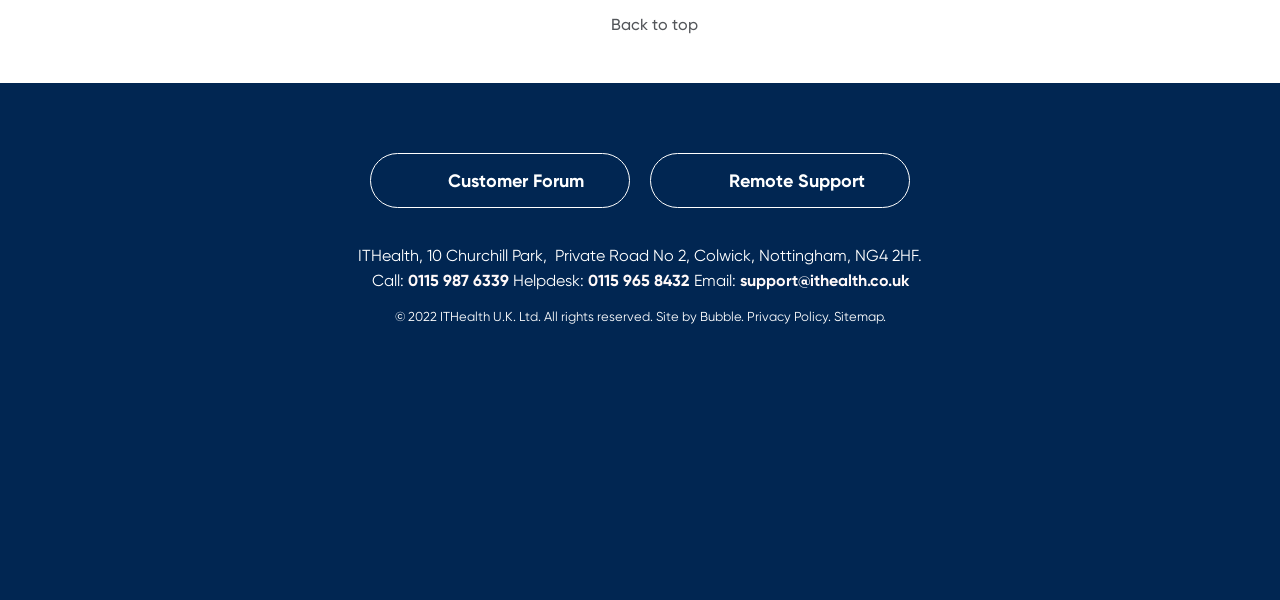Determine the bounding box coordinates of the section I need to click to execute the following instruction: "Visit Twitter". Provide the coordinates as four float numbers between 0 and 1, i.e., [left, top, right, bottom].

[0.434, 0.571, 0.481, 0.602]